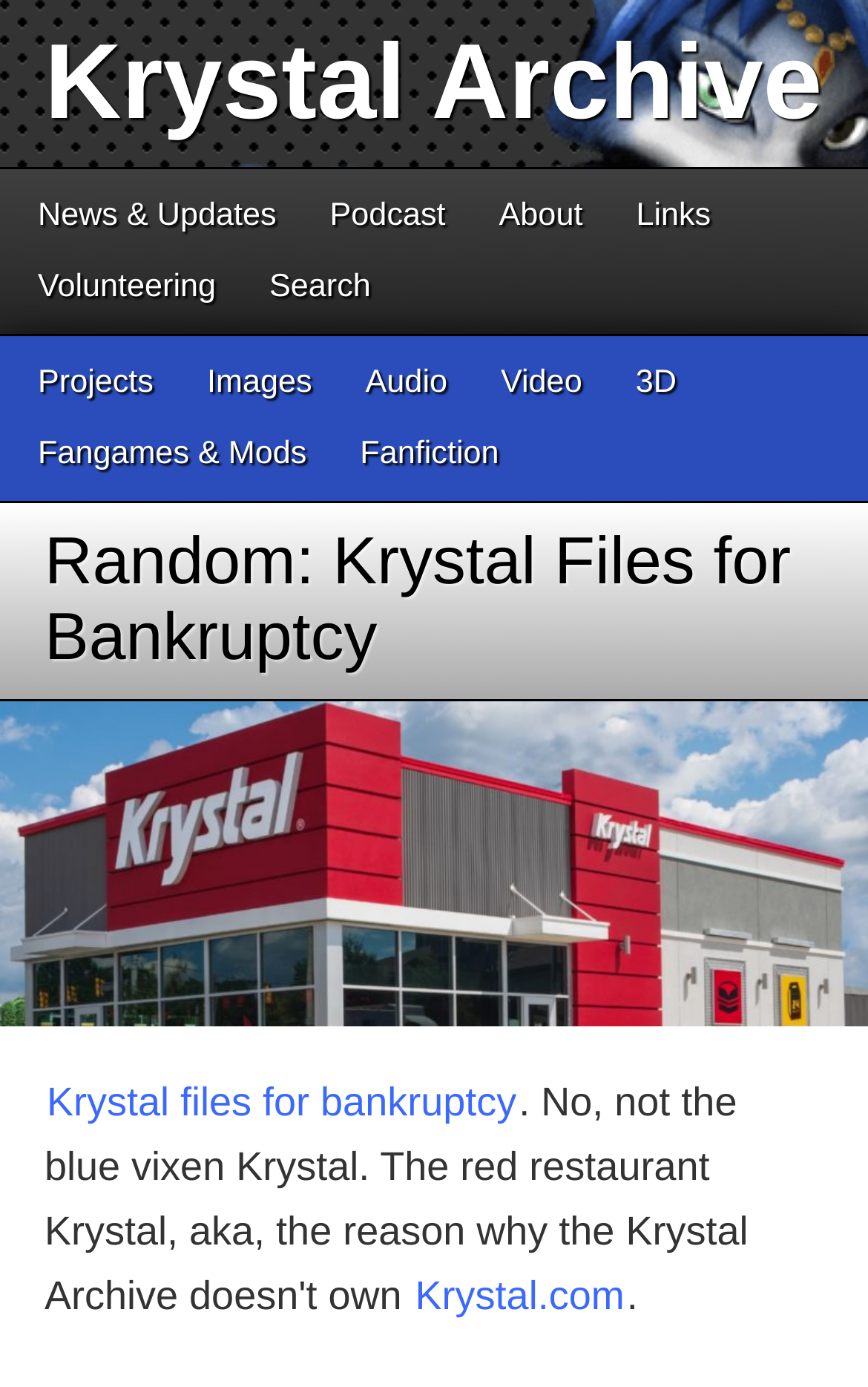Using a single word or phrase, answer the following question: 
What is the last link in the bottom section?

Krystal.com